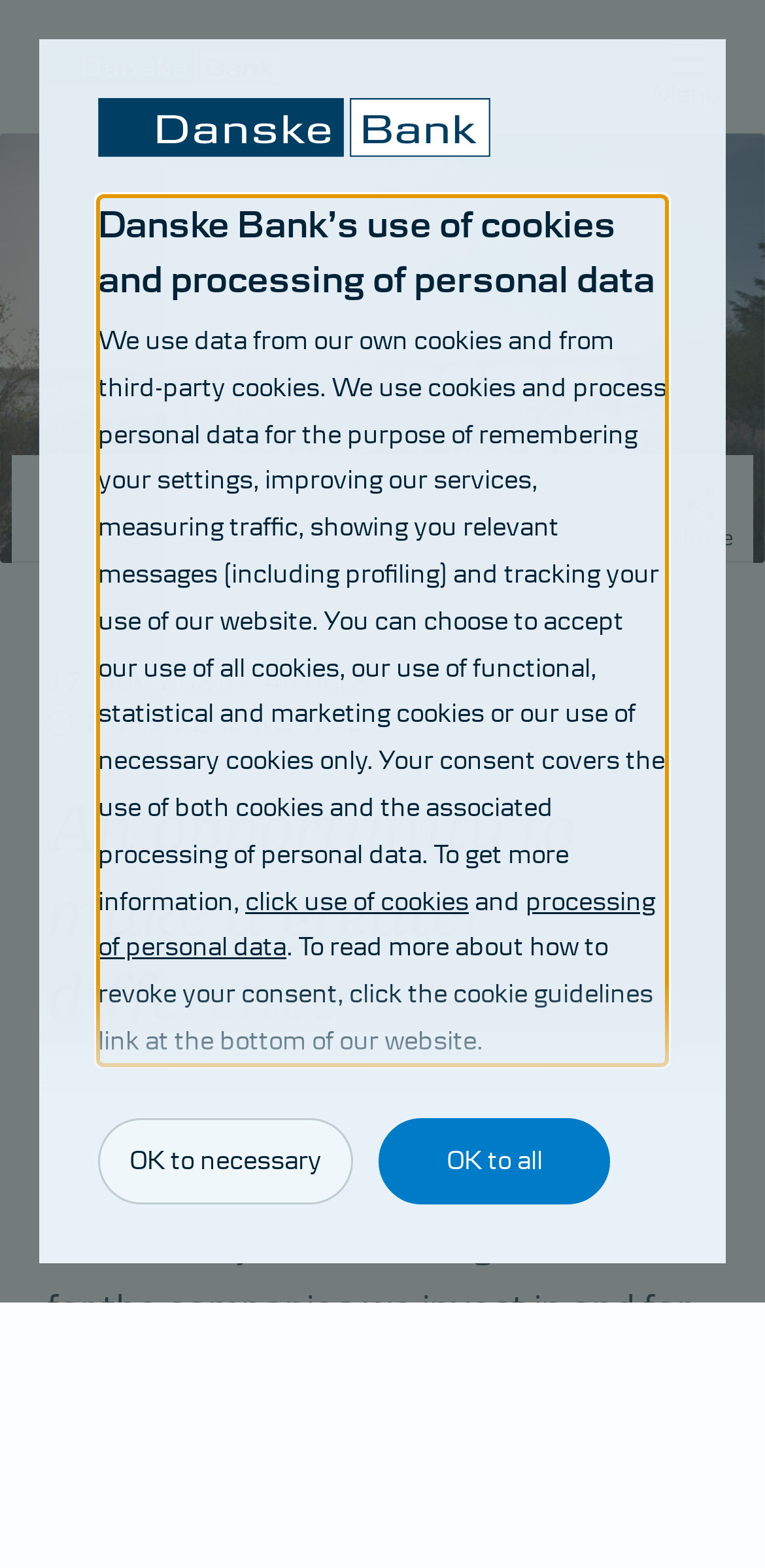Please provide a short answer using a single word or phrase for the question:
What is the name of the bank?

Danske Bank